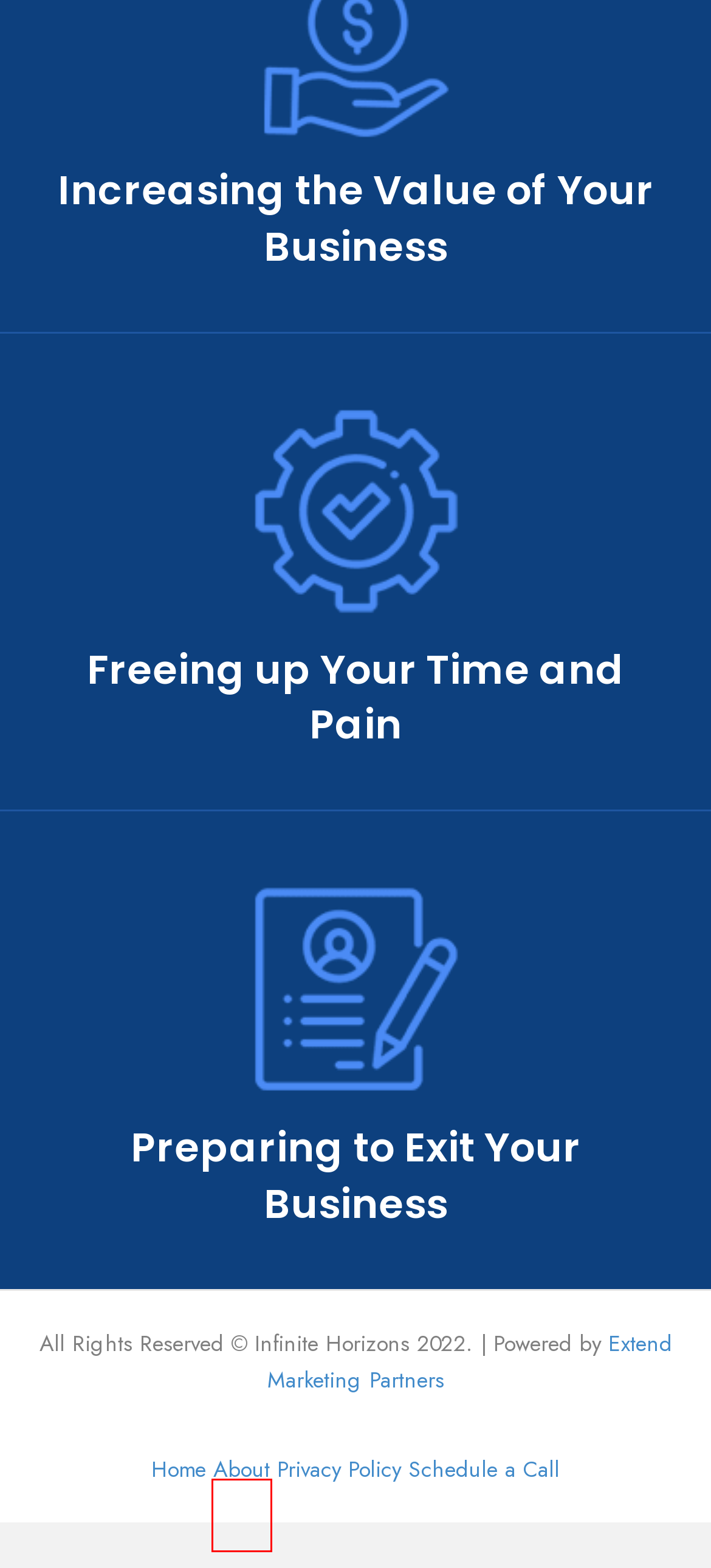Observe the provided screenshot of a webpage with a red bounding box around a specific UI element. Choose the webpage description that best fits the new webpage after you click on the highlighted element. These are your options:
A. High Performance Teams – Infinite Horizons
B. Privacy Policy – Infinite Horizons
C. Infinite Horizons – Reposition Your Business
D. Extend Marketing Partners
E. Strategic Planning – Infinite Horizons
F. Calendly - Nana Bonsu
G. About us – Infinite Horizons
H. Exit Planning – Infinite Horizons

G